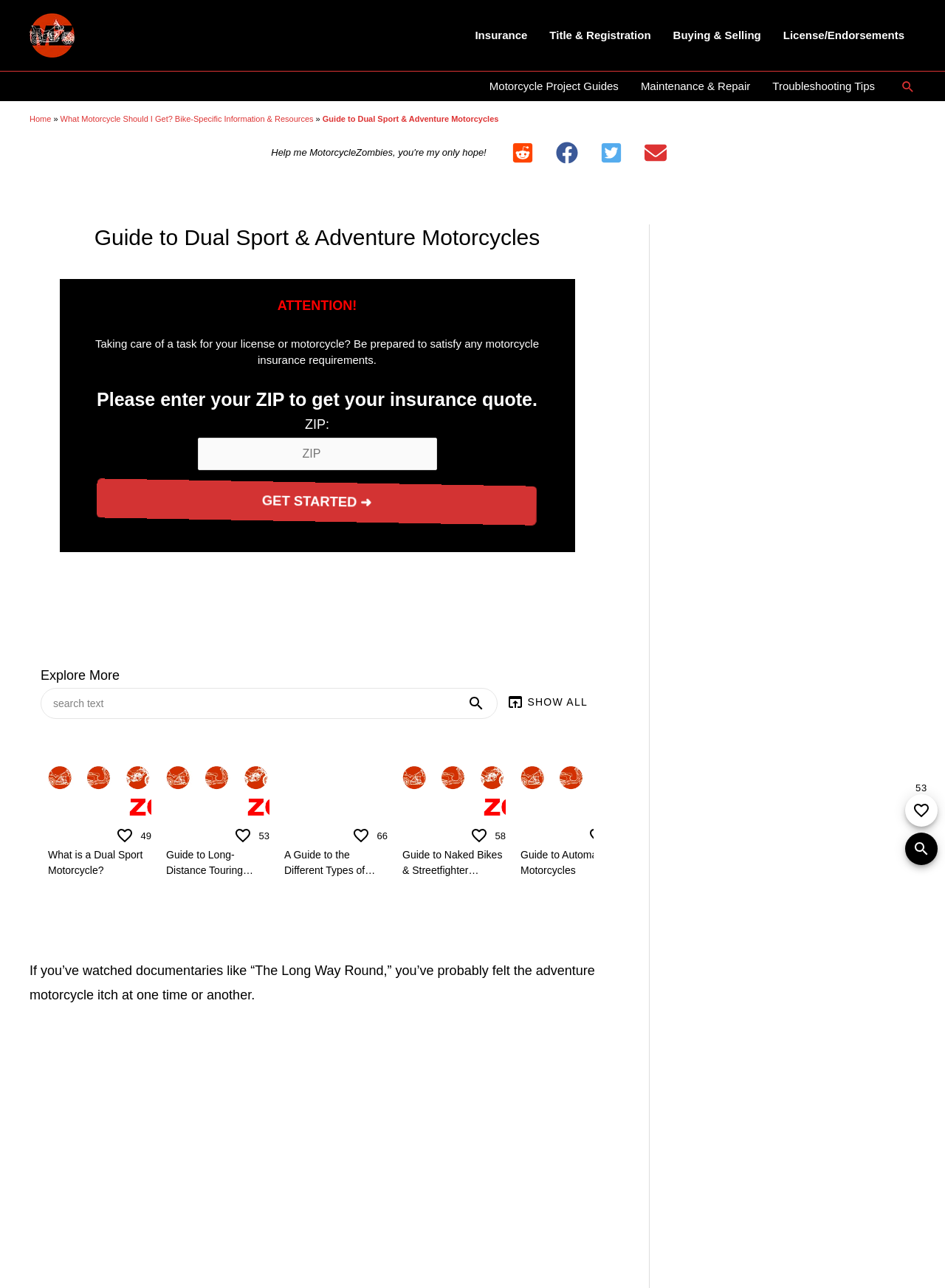What is the purpose of the 'GET STARTED' button?
Answer the question in as much detail as possible.

The 'GET STARTED' button is used to get an insurance quote, as it is located next to the 'Please enter your ZIP to get your insurance quote' text and is likely to initiate the process of getting an insurance quote.